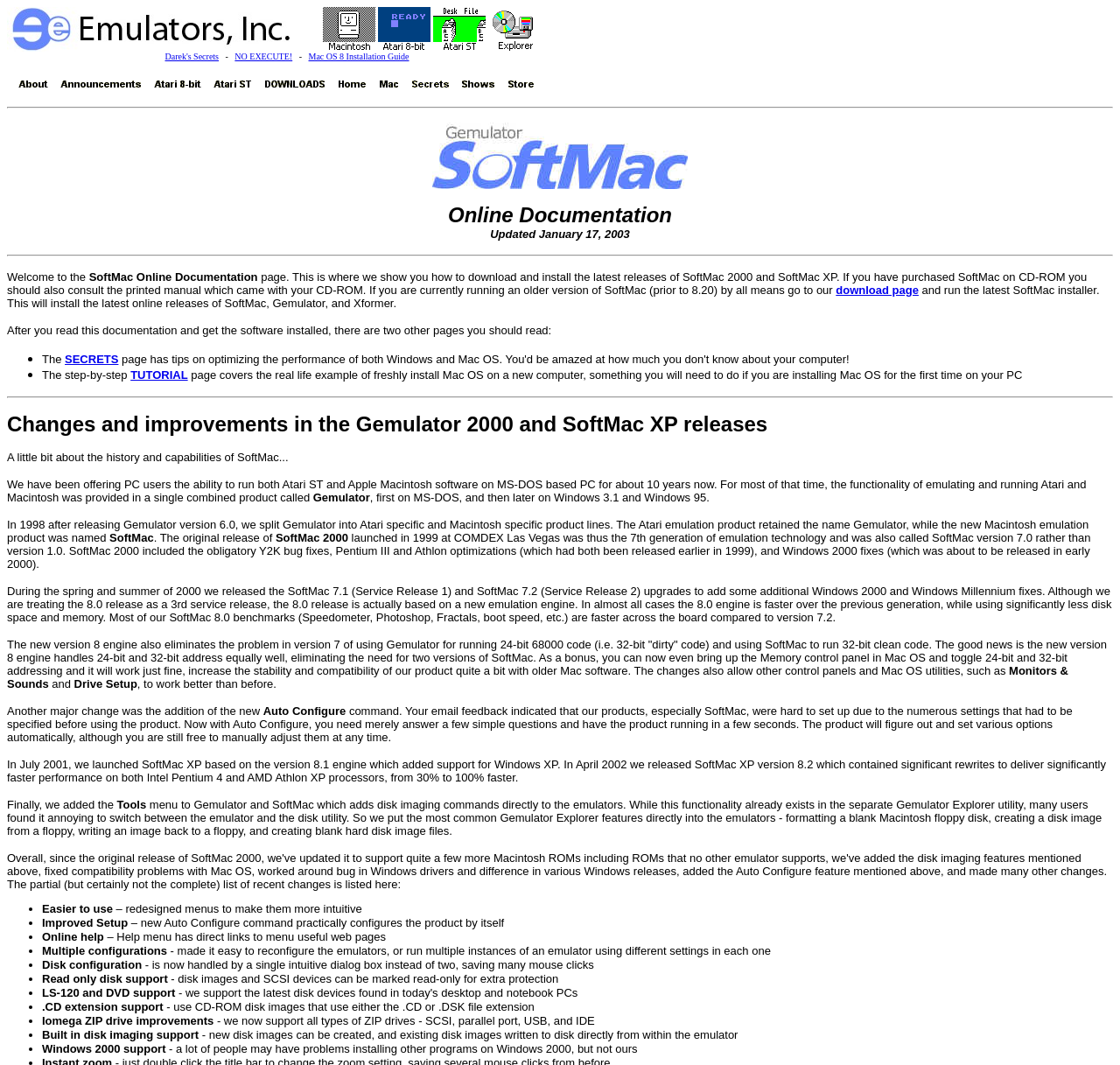What is the purpose of the Auto Configure command?
Provide an in-depth and detailed explanation in response to the question.

According to the webpage, the Auto Configure command is designed to make it easier for users to set up the product by automatically figuring out and setting various options, eliminating the need for manual configuration.